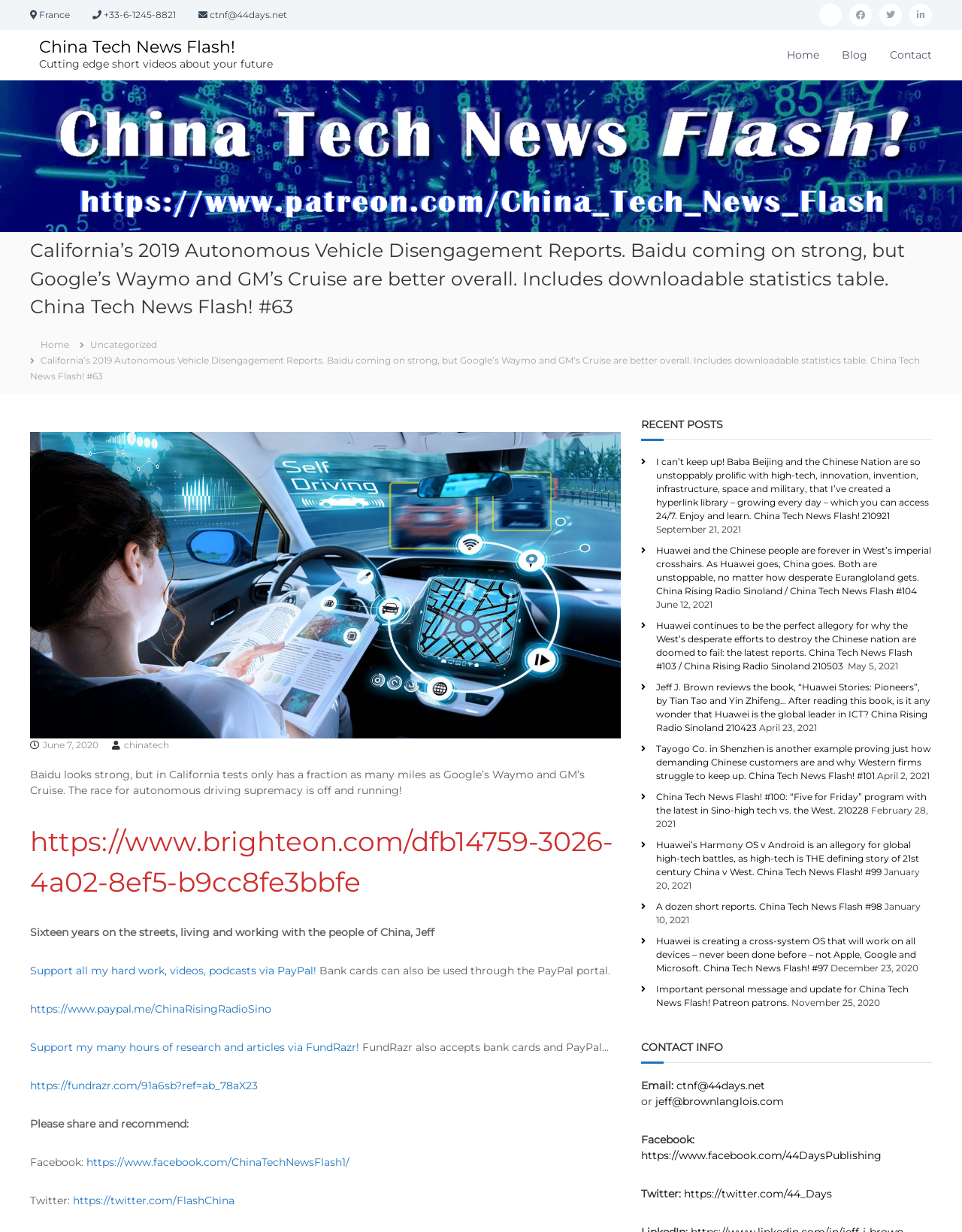What is the name of the Patreon page?
From the image, respond using a single word or phrase.

China Tech News Flash!